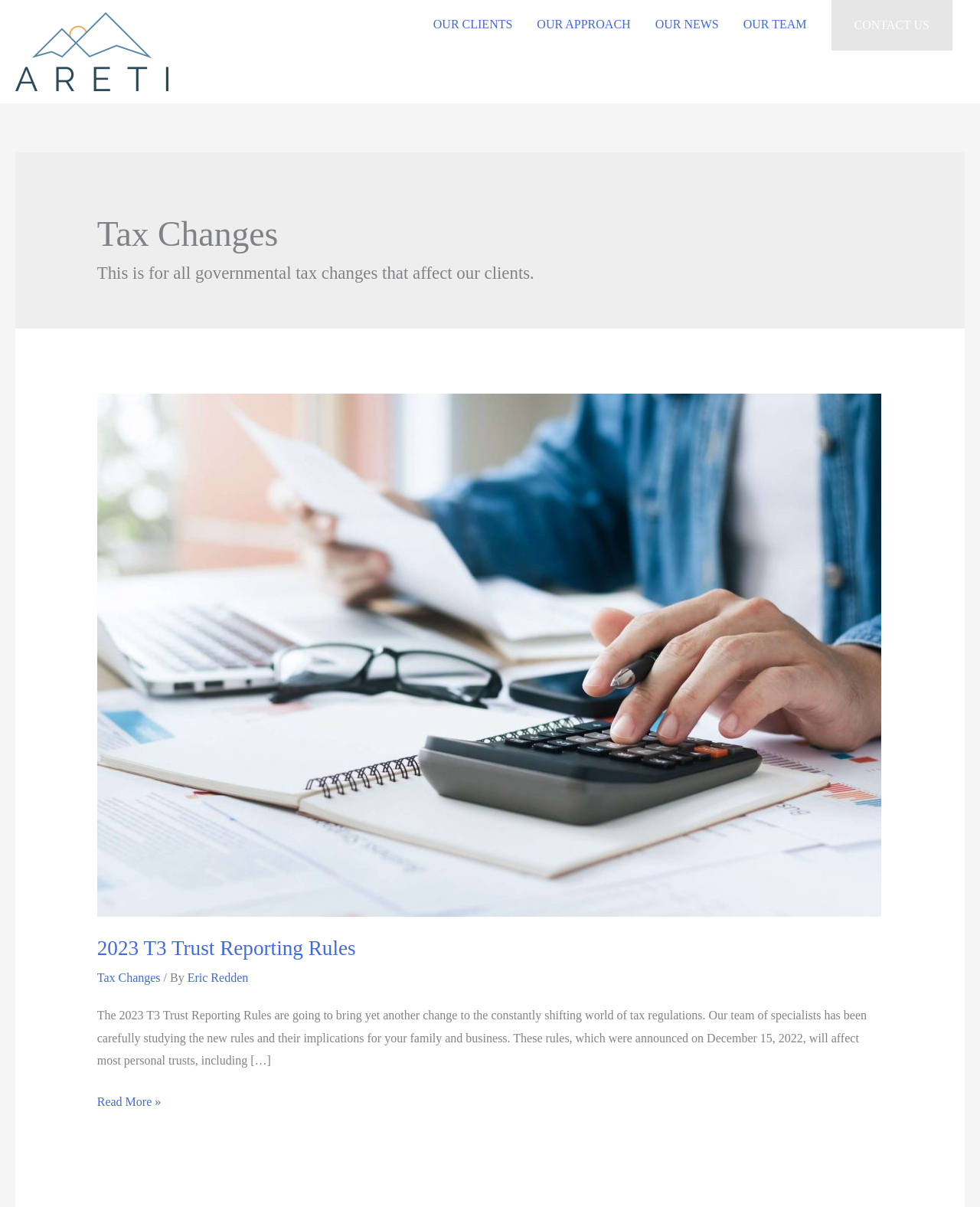Please locate the UI element described by "alt="Areti Accouting Logo"" and provide its bounding box coordinates.

[0.016, 0.036, 0.172, 0.047]